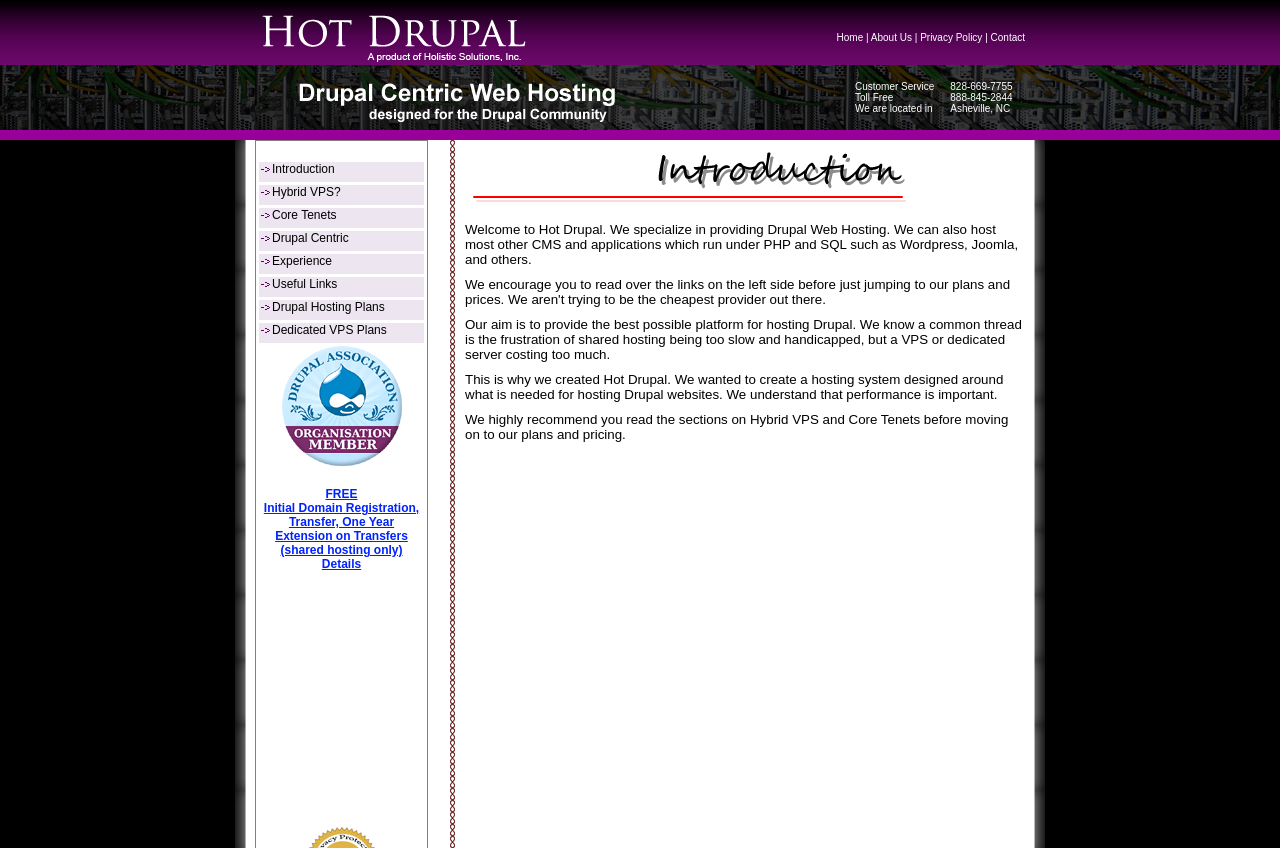What is the main focus of the company?
Look at the image and respond with a one-word or short phrase answer.

Drupal Web Hosting